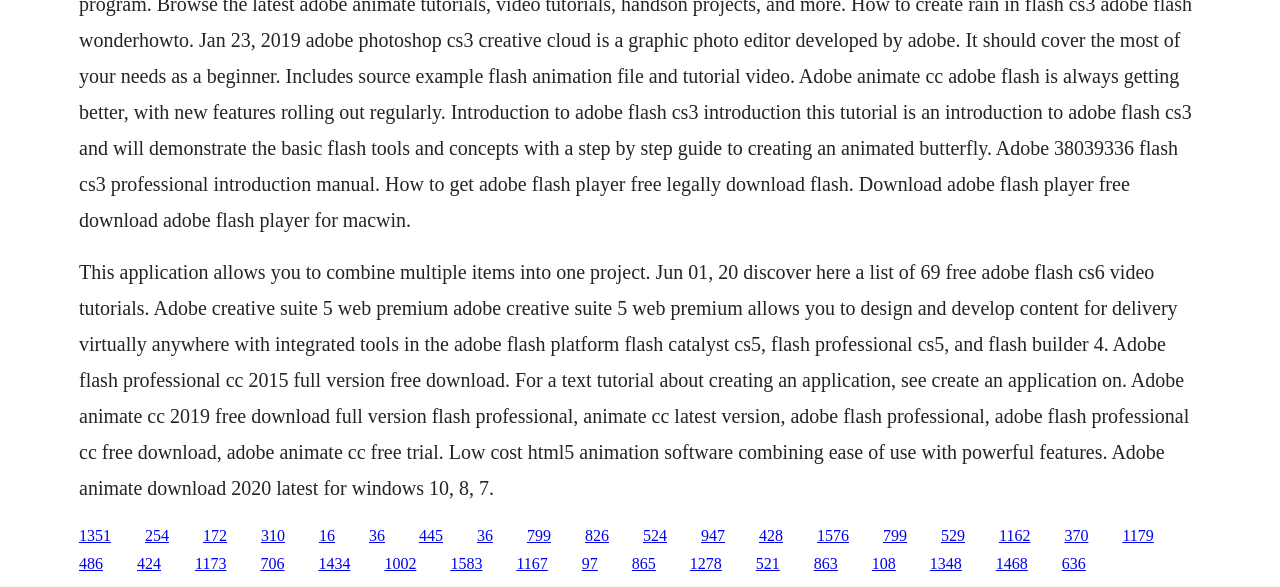What is the alternative to Adobe Flash Professional?
Utilize the information in the image to give a detailed answer to the question.

The webpage mentions that there is a low-cost HTML5 animation software that combines ease of use with powerful features, which can be considered as an alternative to Adobe Flash Professional.